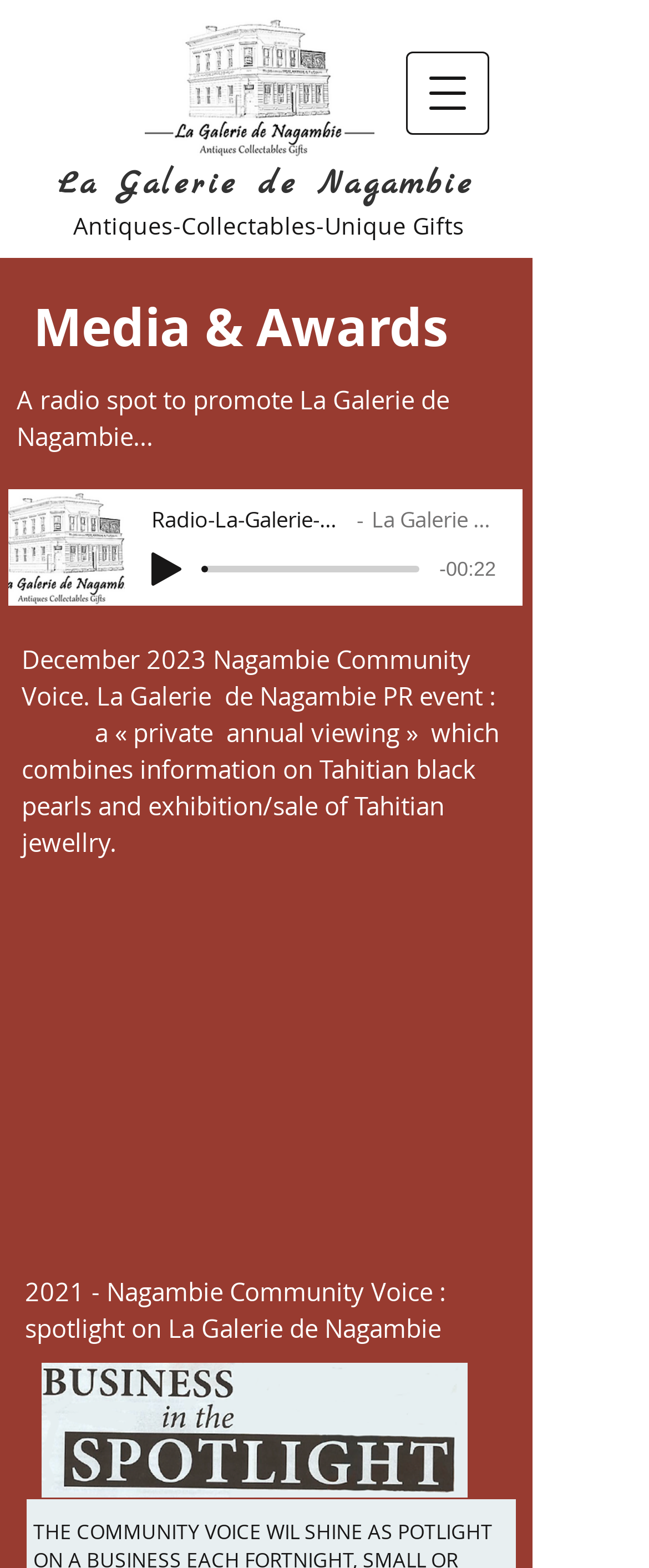What is the topic of the radio spot?
Observe the image and answer the question with a one-word or short phrase response.

La Galerie de Nagambie